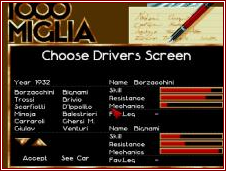Explain in detail what you see in the image.

The image depicts a screen from the classic racing video game "1000 Miglia," specifically showcasing the "Choose Drivers Screen." The interface features a list of drivers available for selection in the year 1932, including names such as Borzagni, Trossi, and D'Ippolito, each with corresponding statistics. For example, the selected driver, Borzagni, is shown with attributes like Skill, Resistance, and Mechanics, presented as horizontal bars that indicate their levels. 

In the background, there is a decorative red pen and a piece of paper, implying a theme of planning or strategy before the race. The design elements, including the title prominently displayed at the top and the visual layout of the driver statistics, are indicative of the game's vintage style, reflecting its historical context in motorsport. Players utilize this screen to assess their driver choices and finalize their selections before embarking on the race. The bottom of the screen features options to "Accept" or "See Car," guiding players on their next actions within the game.